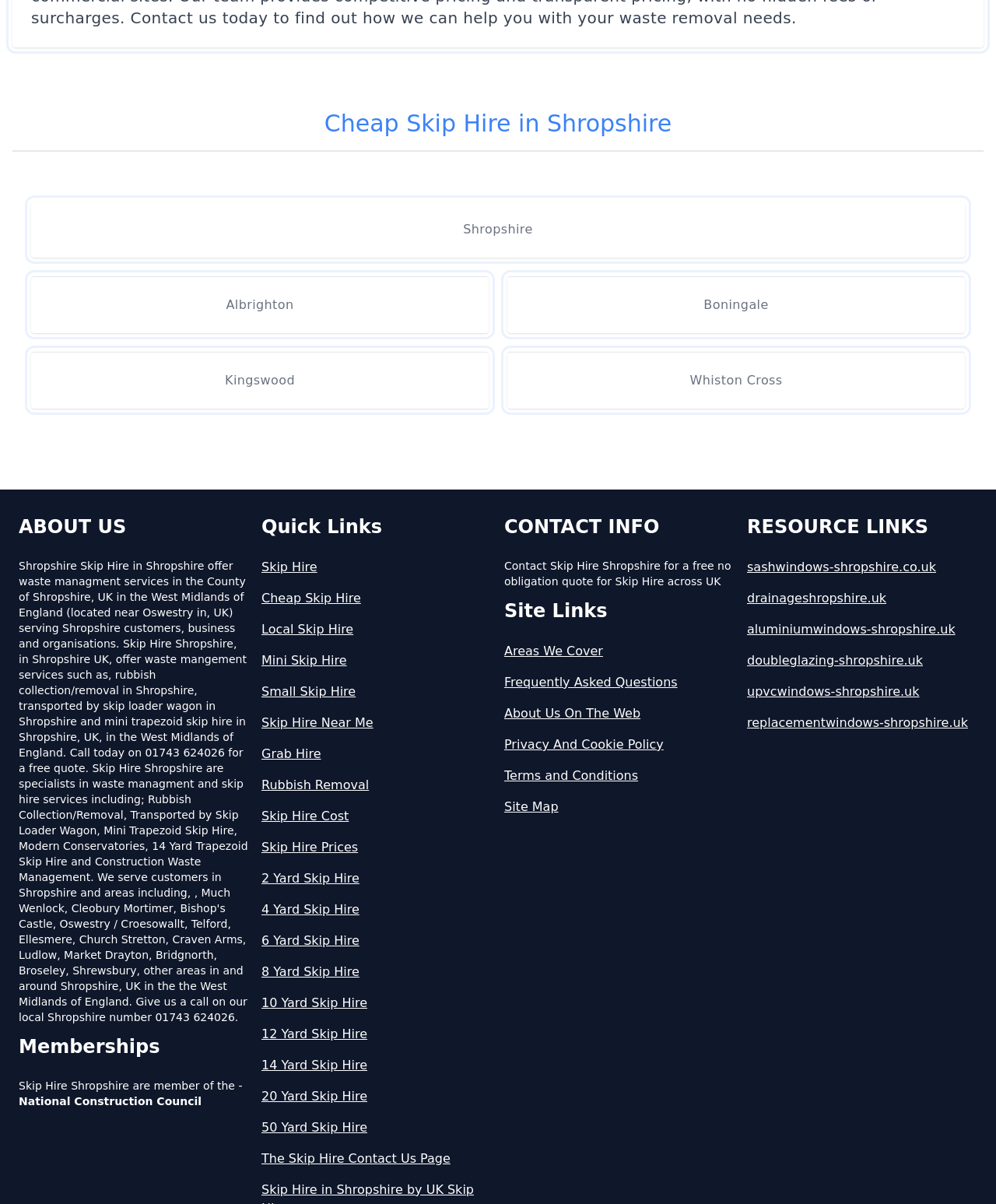Locate the UI element described as follows: "upvcwindows-shropshire.uk". Return the bounding box coordinates as four float numbers between 0 and 1 in the order [left, top, right, bottom].

[0.75, 0.549, 0.981, 0.564]